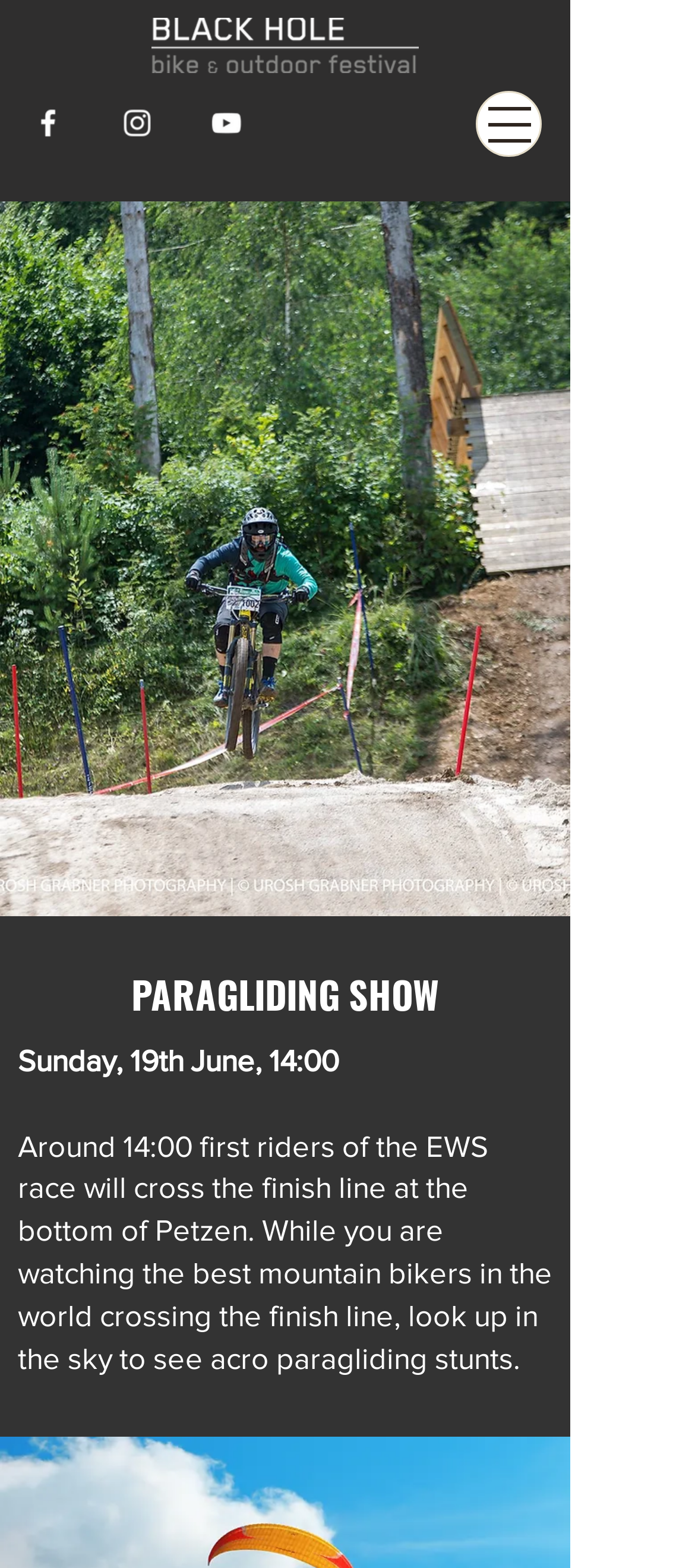Reply to the question with a single word or phrase:
What is the event happening on Sunday, 19th June?

Paragliding show